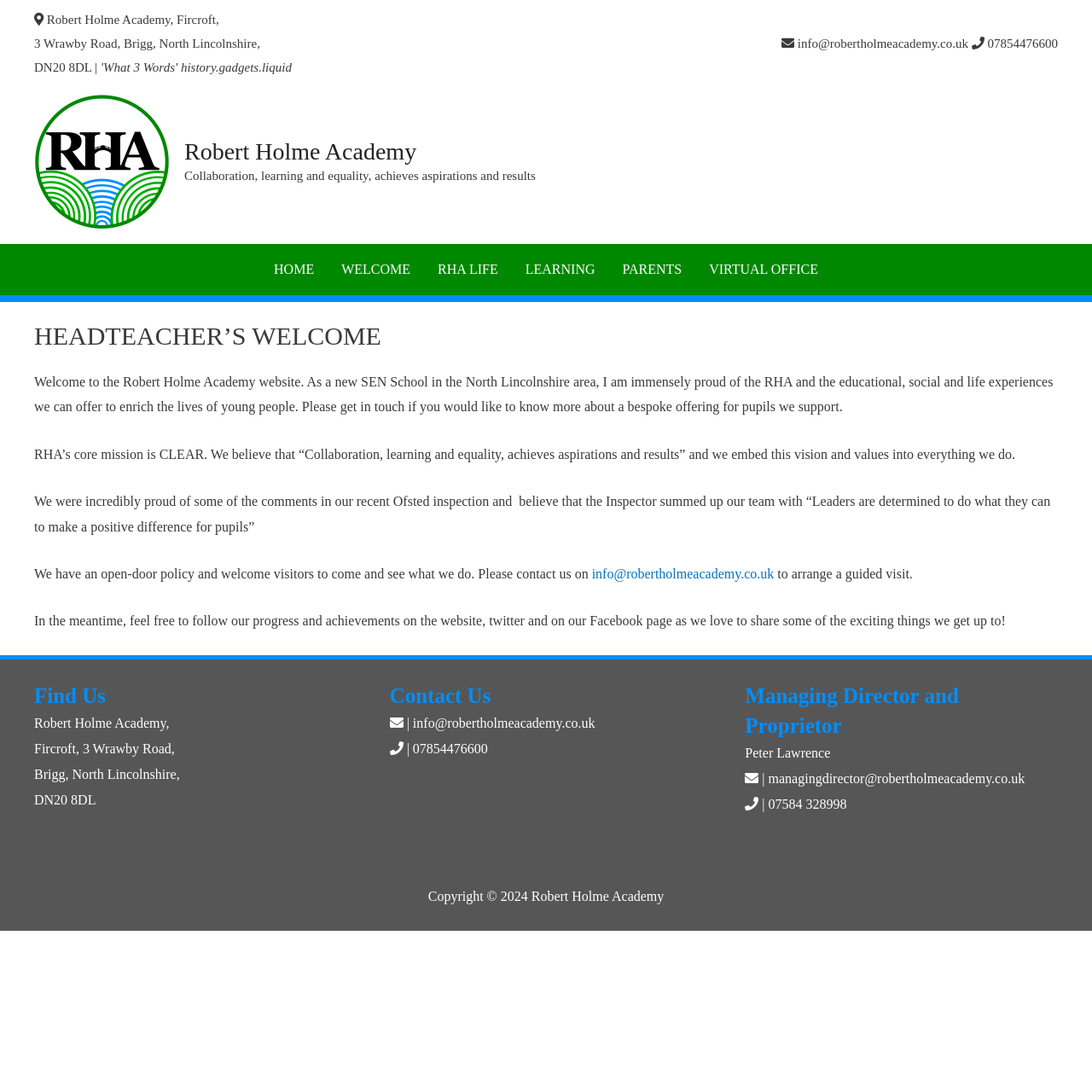Please determine the bounding box coordinates of the clickable area required to carry out the following instruction: "Click the LEARNING link". The coordinates must be four float numbers between 0 and 1, represented as [left, top, right, bottom].

[0.469, 0.223, 0.557, 0.27]